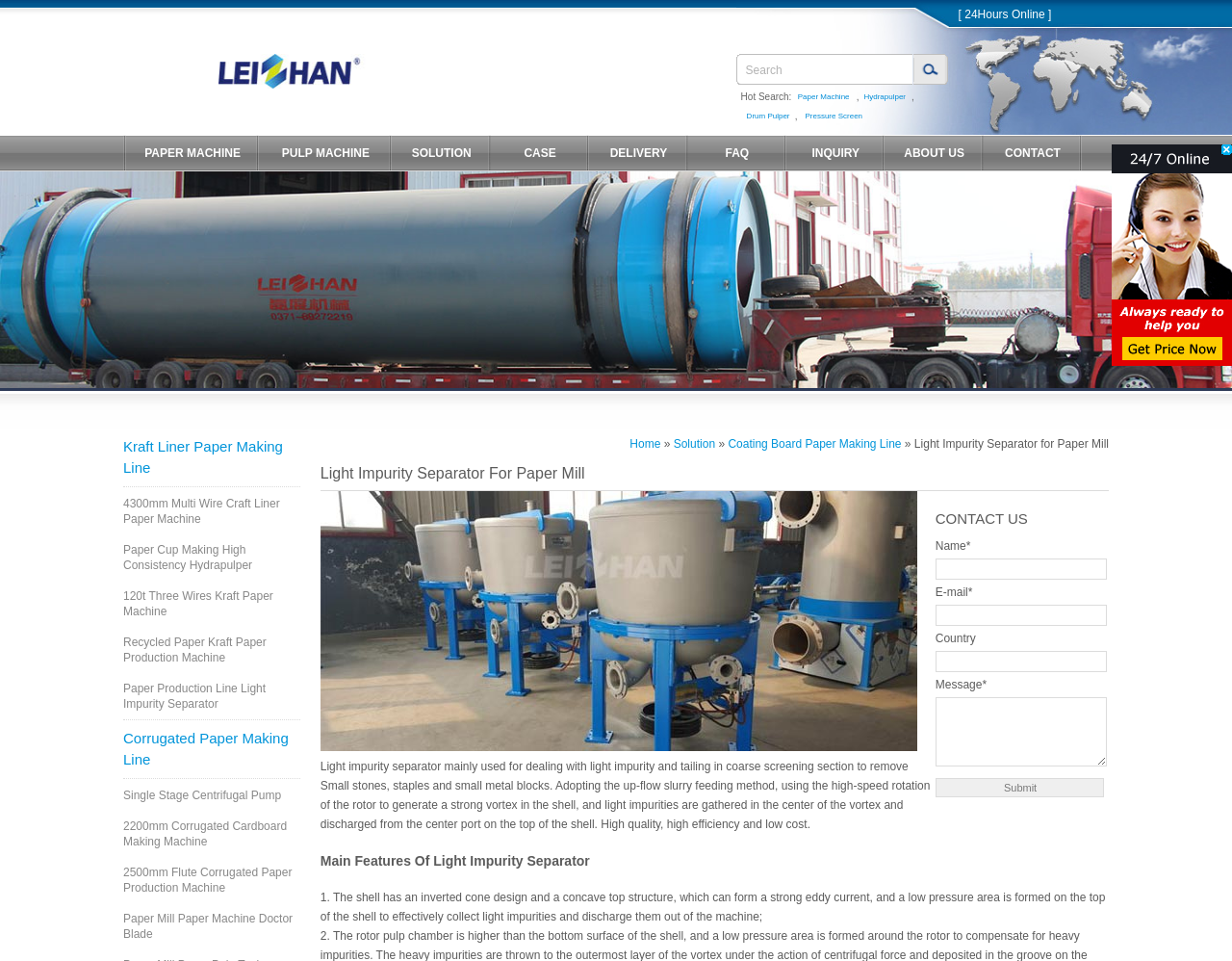Provide a brief response using a word or short phrase to this question:
What is the company name displayed on the webpage?

Zhengzhou Leizhan Machine